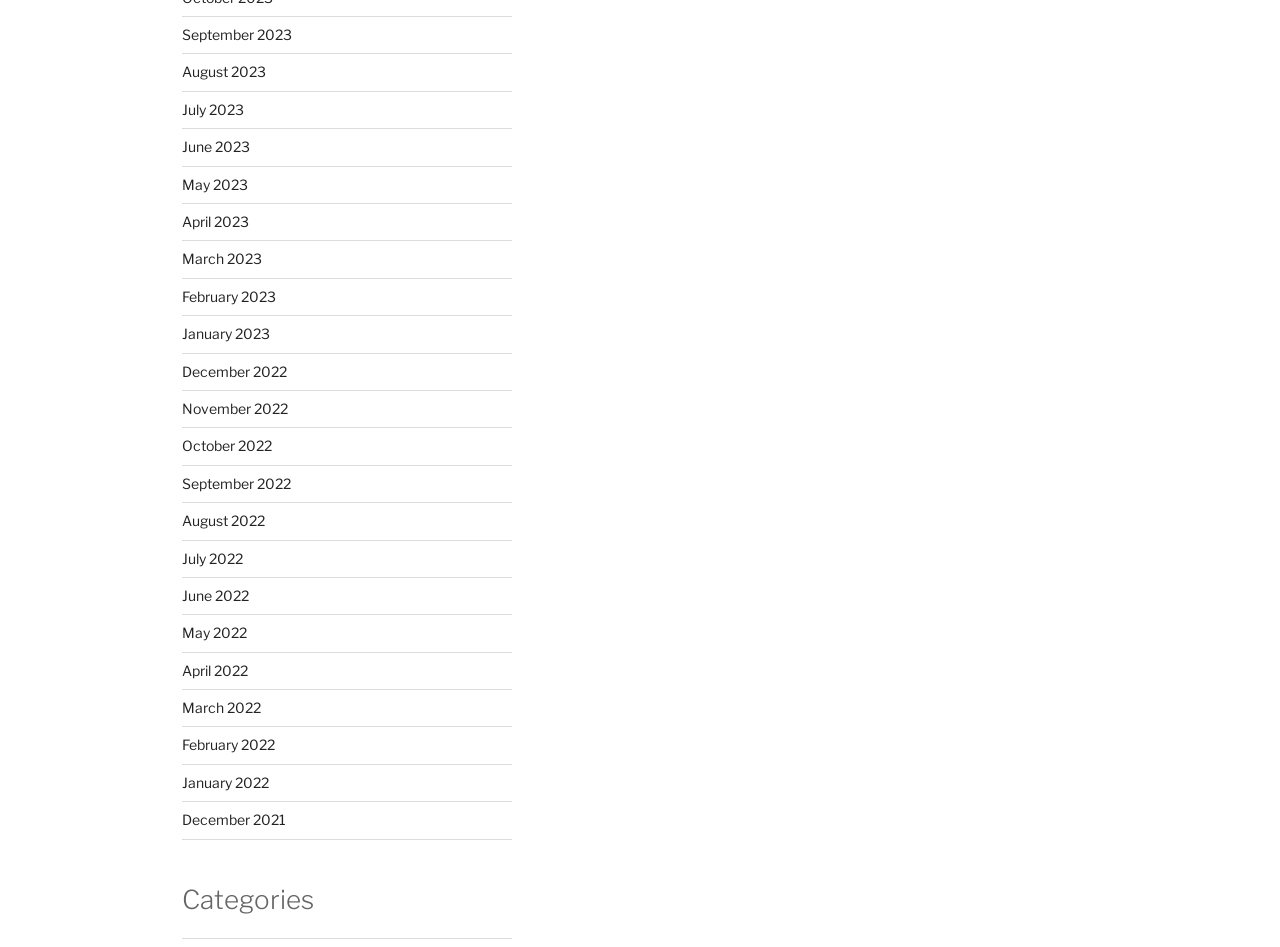Locate the bounding box coordinates of the segment that needs to be clicked to meet this instruction: "Download the PDF".

None